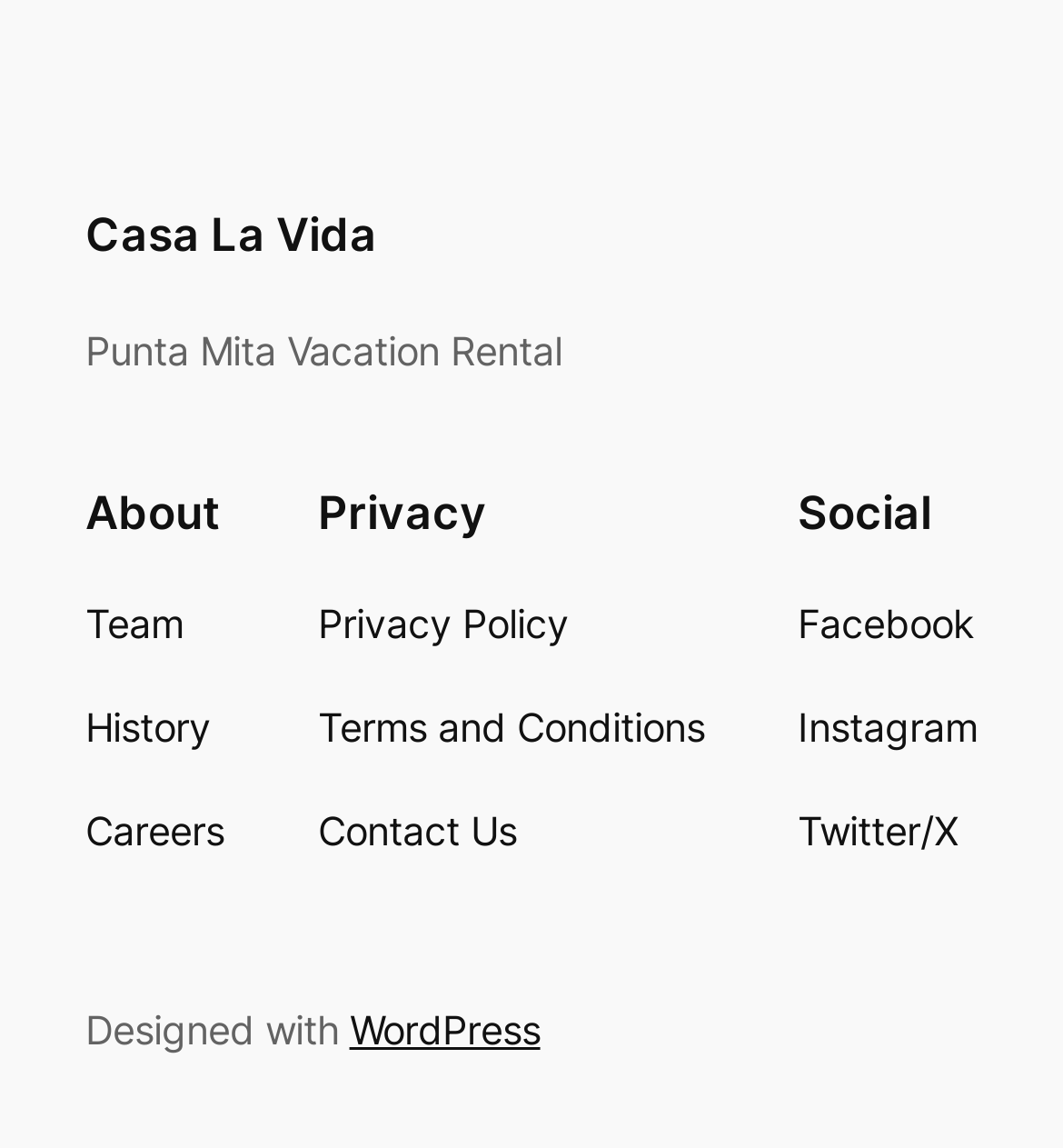What is the purpose of the link 'Contact Us'?
Using the image, give a concise answer in the form of a single word or short phrase.

To contact the website owner